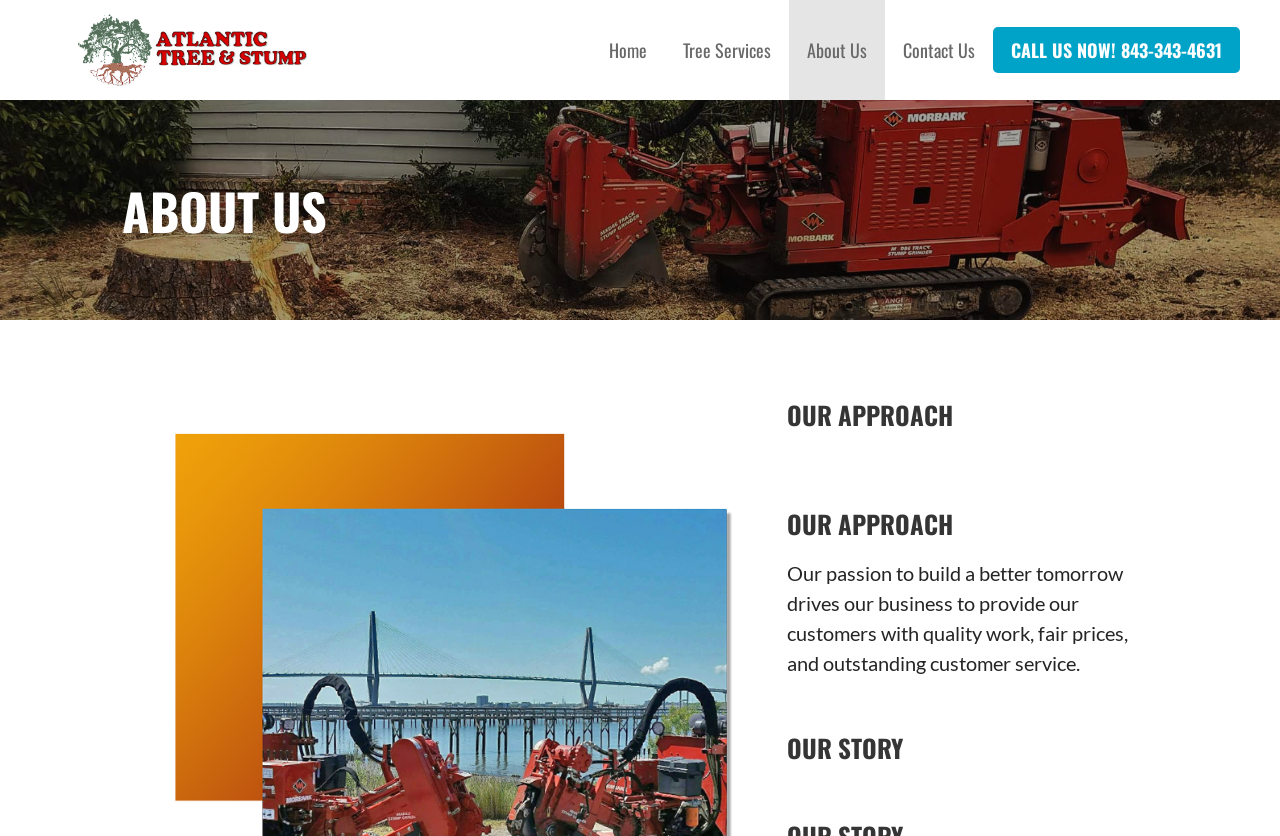What services does the company provide?
Provide a concise answer using a single word or phrase based on the image.

Tree Services